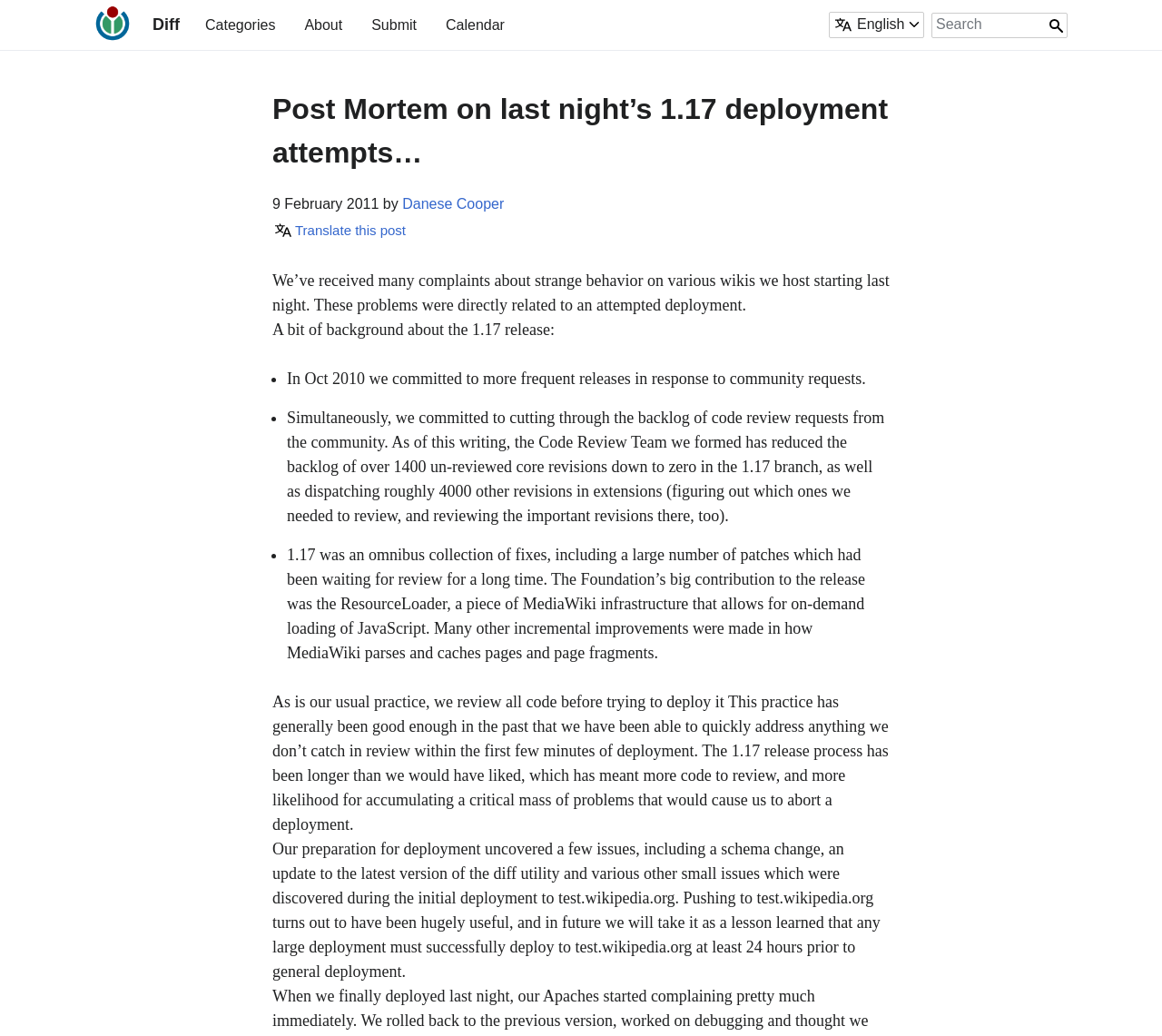Provide the bounding box coordinates of the section that needs to be clicked to accomplish the following instruction: "Search for something."

[0.802, 0.012, 0.919, 0.037]